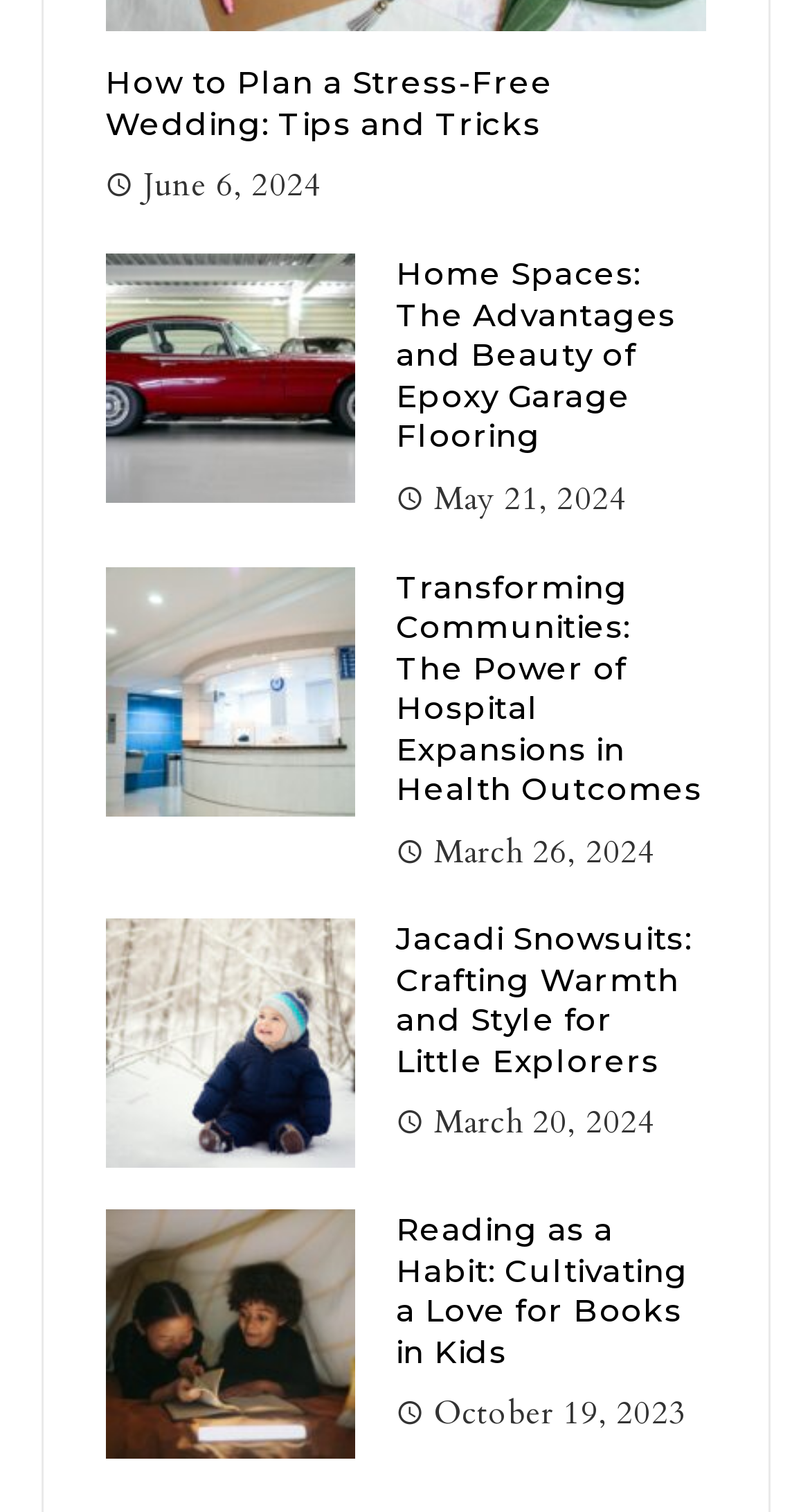Select the bounding box coordinates of the element I need to click to carry out the following instruction: "Click on the link to read about planning a stress-free wedding".

[0.129, 0.042, 0.682, 0.095]